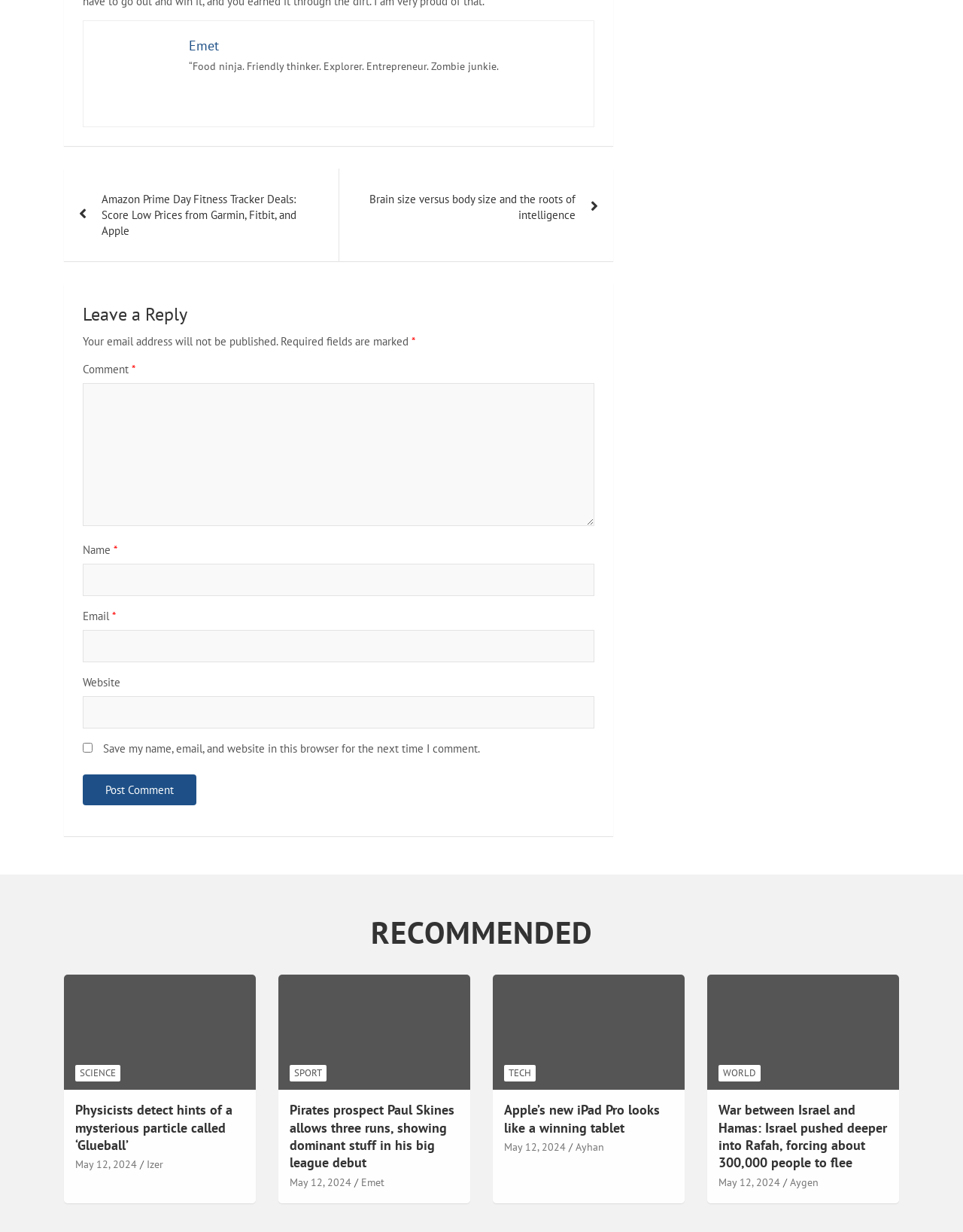What is the title of the first post?
Make sure to answer the question with a detailed and comprehensive explanation.

I found the title of the first post by looking at the link 'Amazon Prime Day Fitness Tracker Deals: Score Low Prices from Garmin, Fitbit, and Apple' which is located under the 'Posts' navigation.